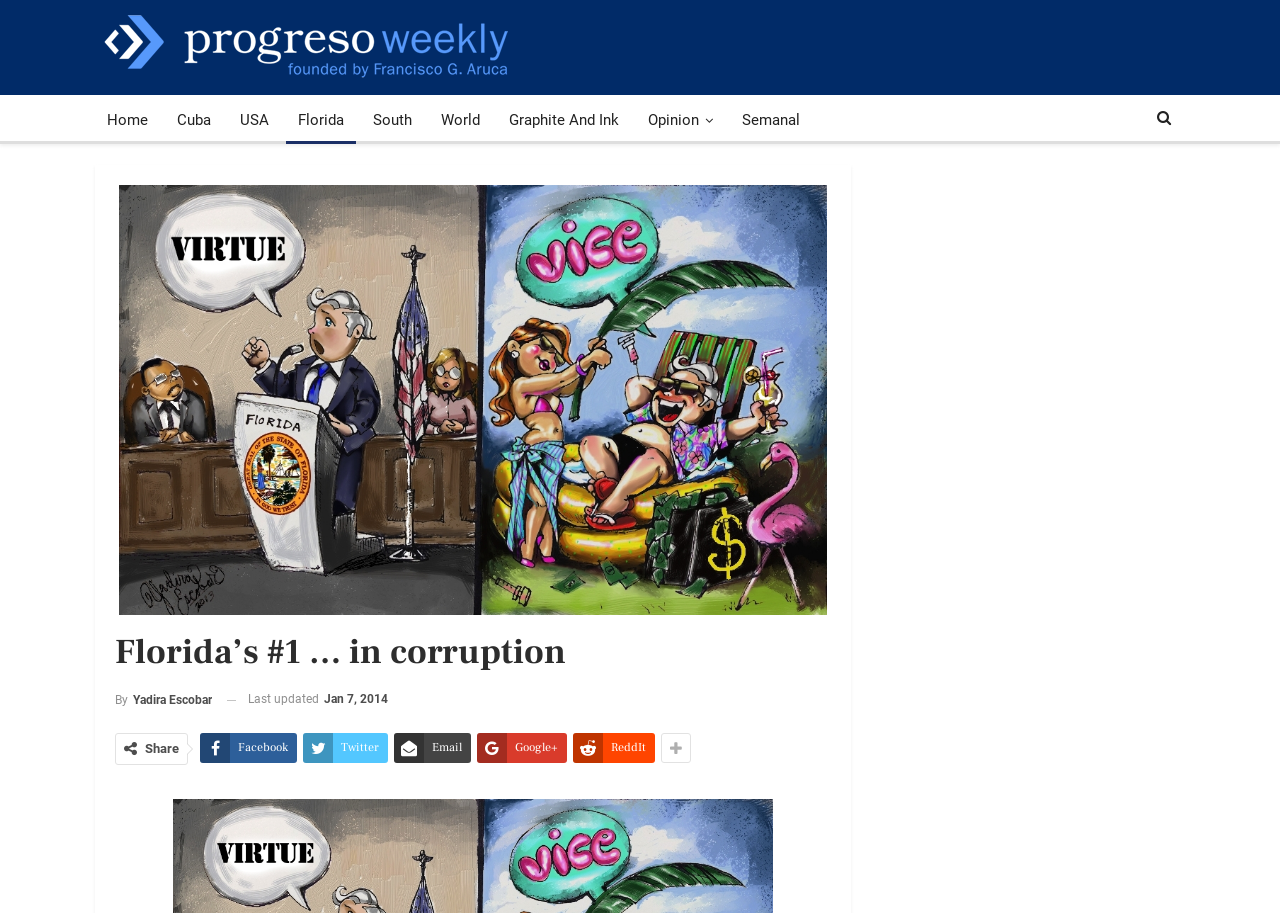Examine the image carefully and respond to the question with a detailed answer: 
What is the date of the last update?

The date of the last update can be found below the article title, where it says 'Last updated Jan 7, 2014'.